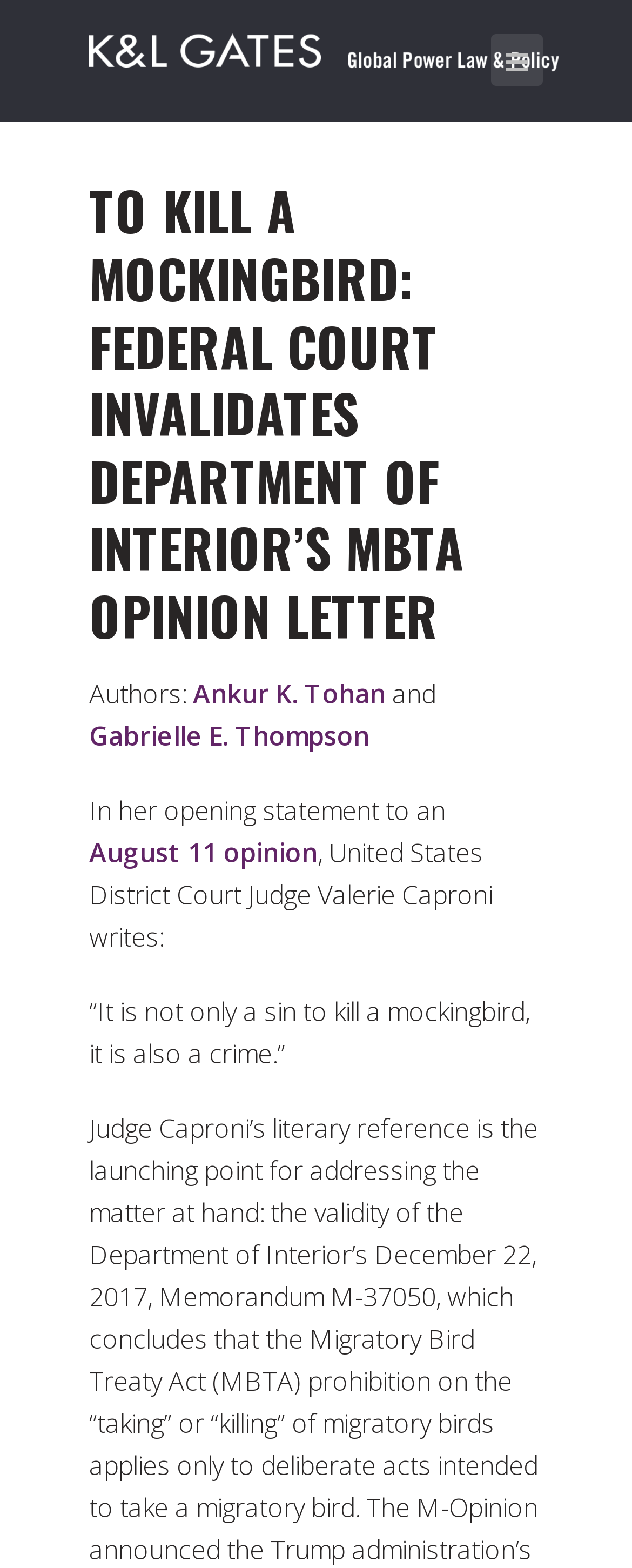Using the element description provided, determine the bounding box coordinates in the format (top-left x, top-left y, bottom-right x, bottom-right y). Ensure that all values are floating point numbers between 0 and 1. Element description: Ankur K. Tohan

[0.305, 0.431, 0.61, 0.454]